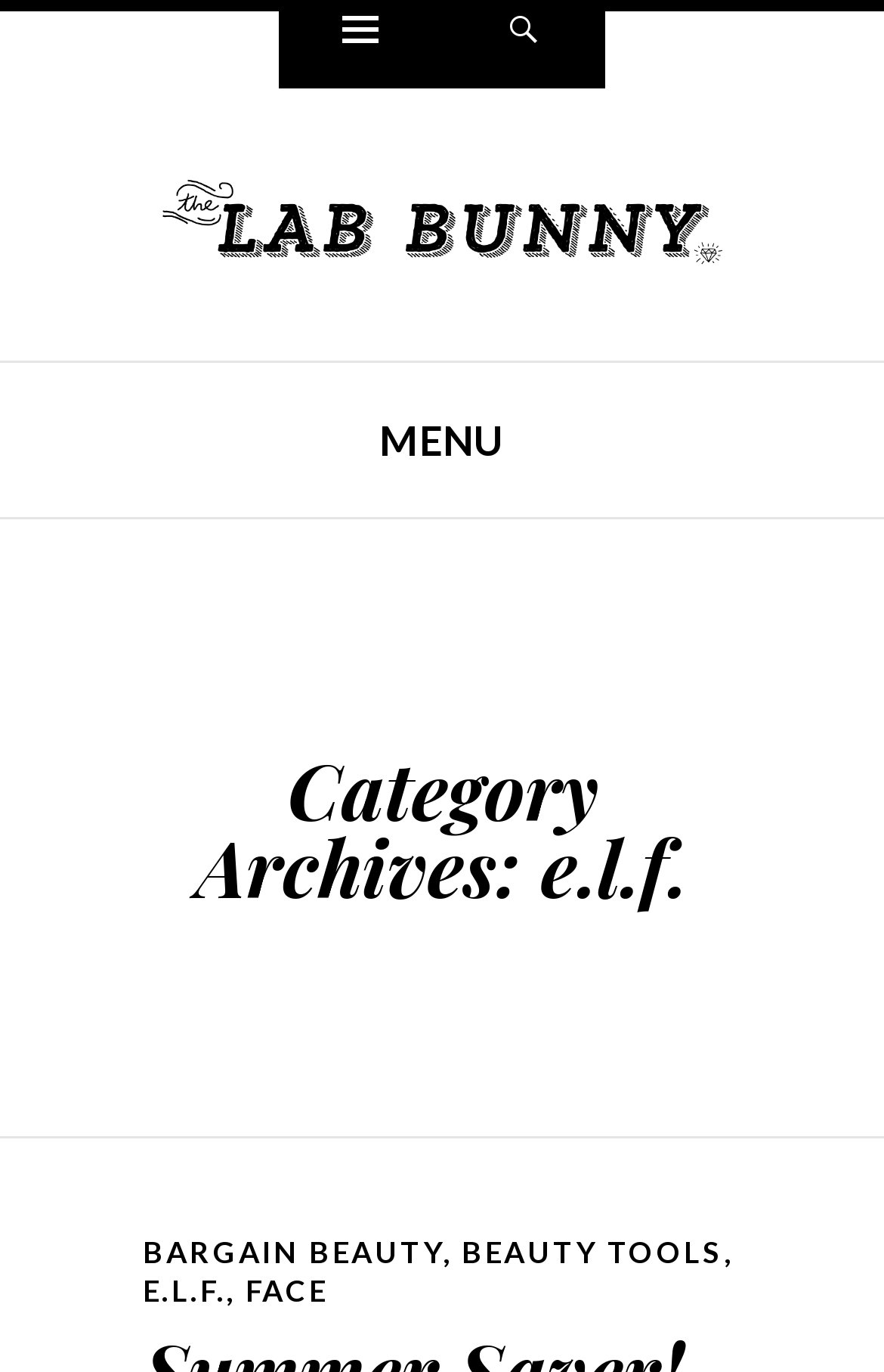Identify the coordinates of the bounding box for the element described below: "Search". Return the coordinates as four float numbers between 0 and 1: [left, top, right, bottom].

[0.5, 0.008, 0.685, 0.064]